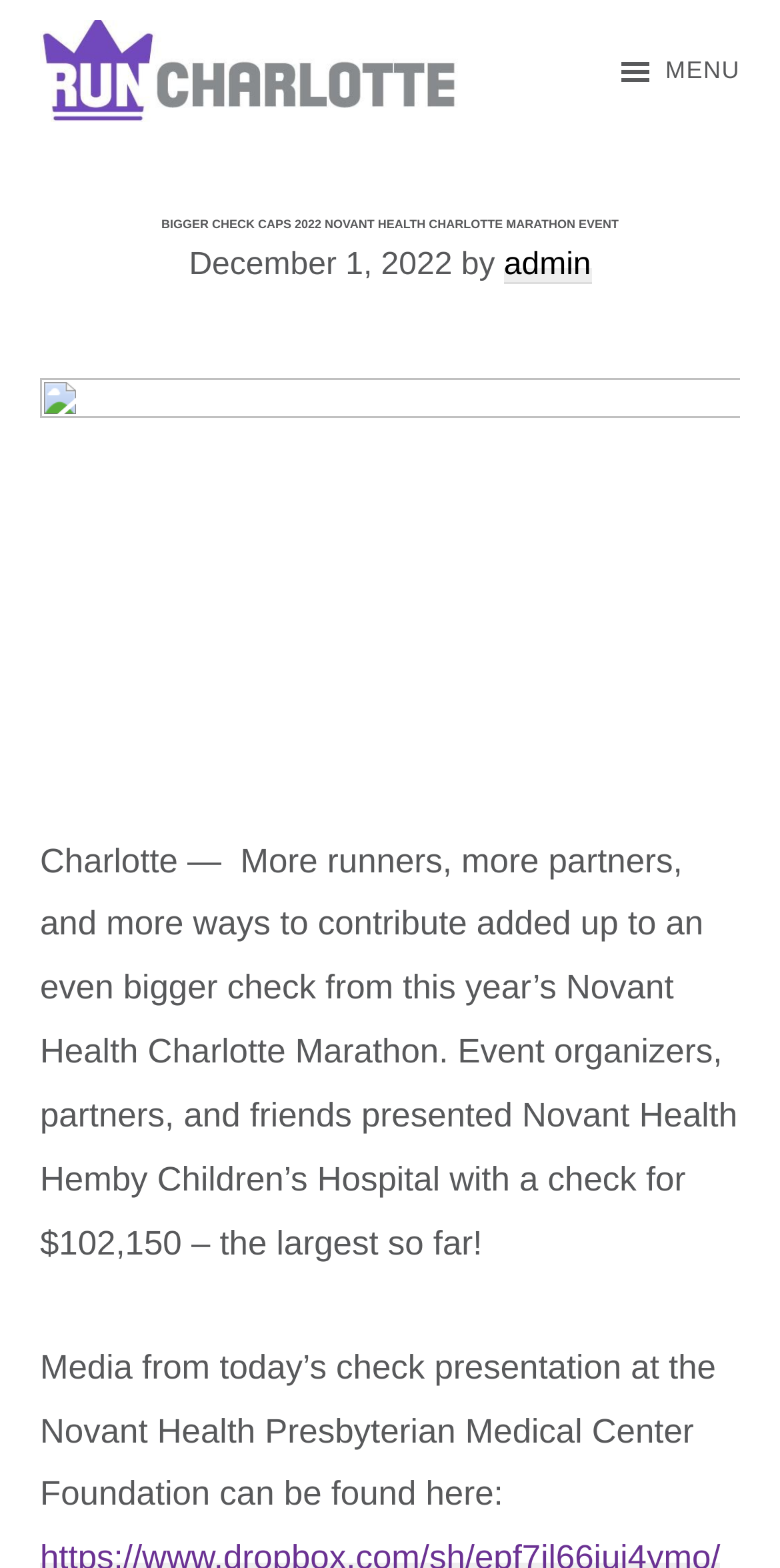Please answer the following question using a single word or phrase: What is the date of the Novant Health Charlotte Marathon Event?

December 1, 2022